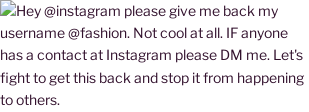Please provide a comprehensive response to the question based on the details in the image: What action does the user ask others to take?

The user requests anyone with contact information at Instagram to send them a direct message (DM) to help them recover their lost username.